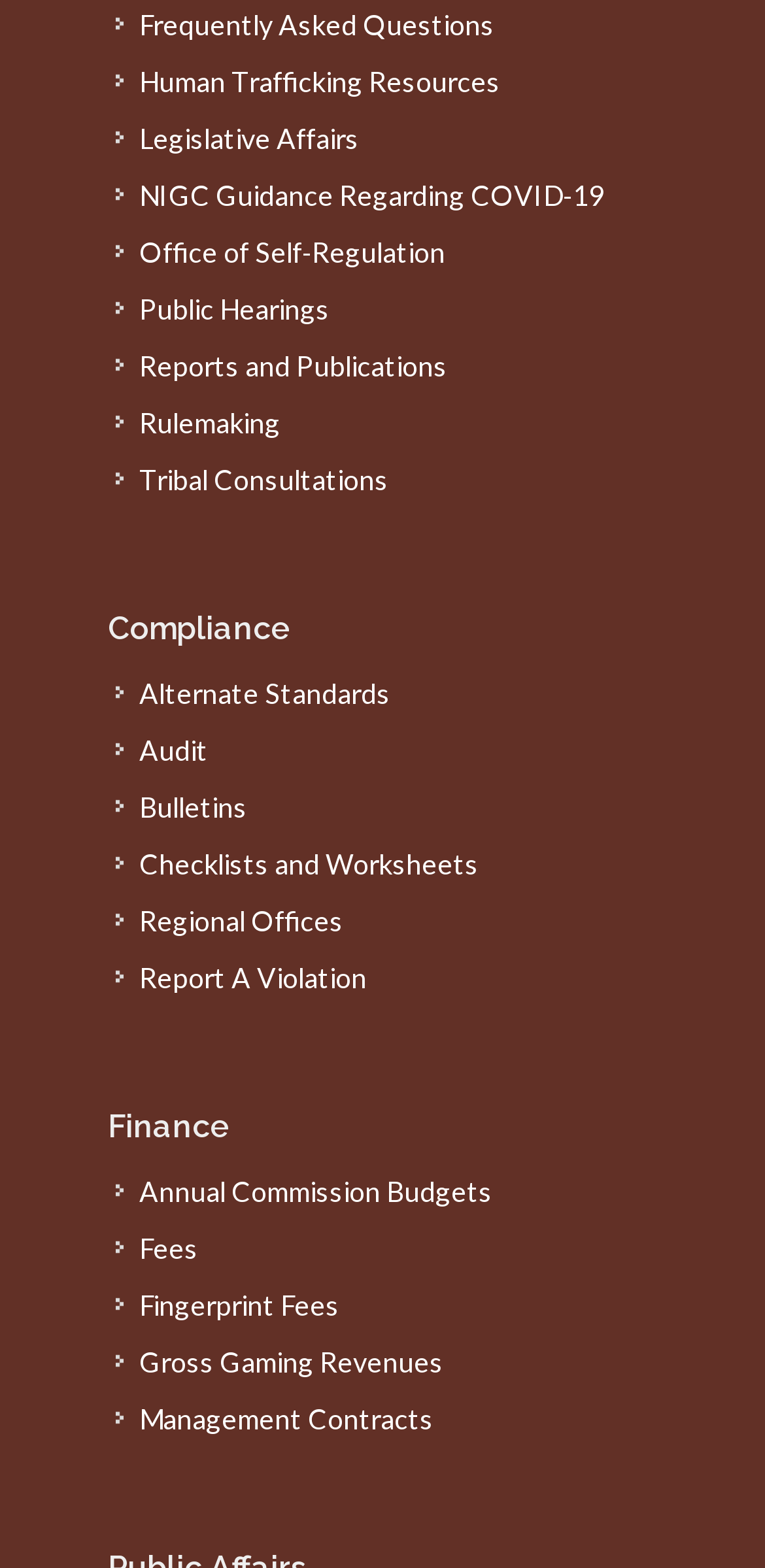Kindly determine the bounding box coordinates of the area that needs to be clicked to fulfill this instruction: "Access Compliance information".

[0.141, 0.386, 0.859, 0.416]